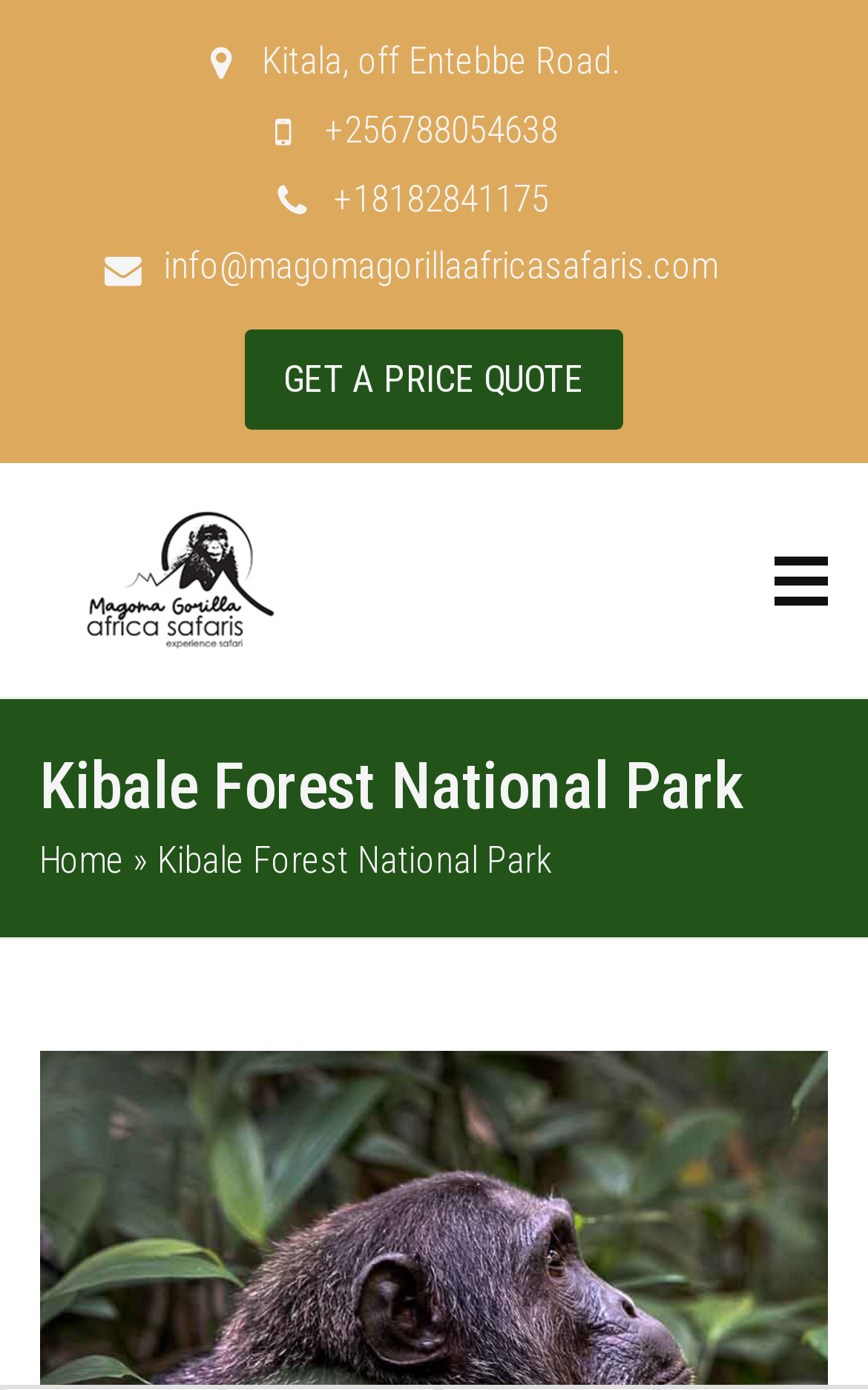Using the elements shown in the image, answer the question comprehensively: What is the purpose of the 'GET A PRICE QUOTE' button?

I found the 'GET A PRICE QUOTE' button on the webpage, and based on its text, it is likely that the purpose of this button is to allow users to get a price quote for a service or tour offered by Magoma Gorilla Africa Safaris.